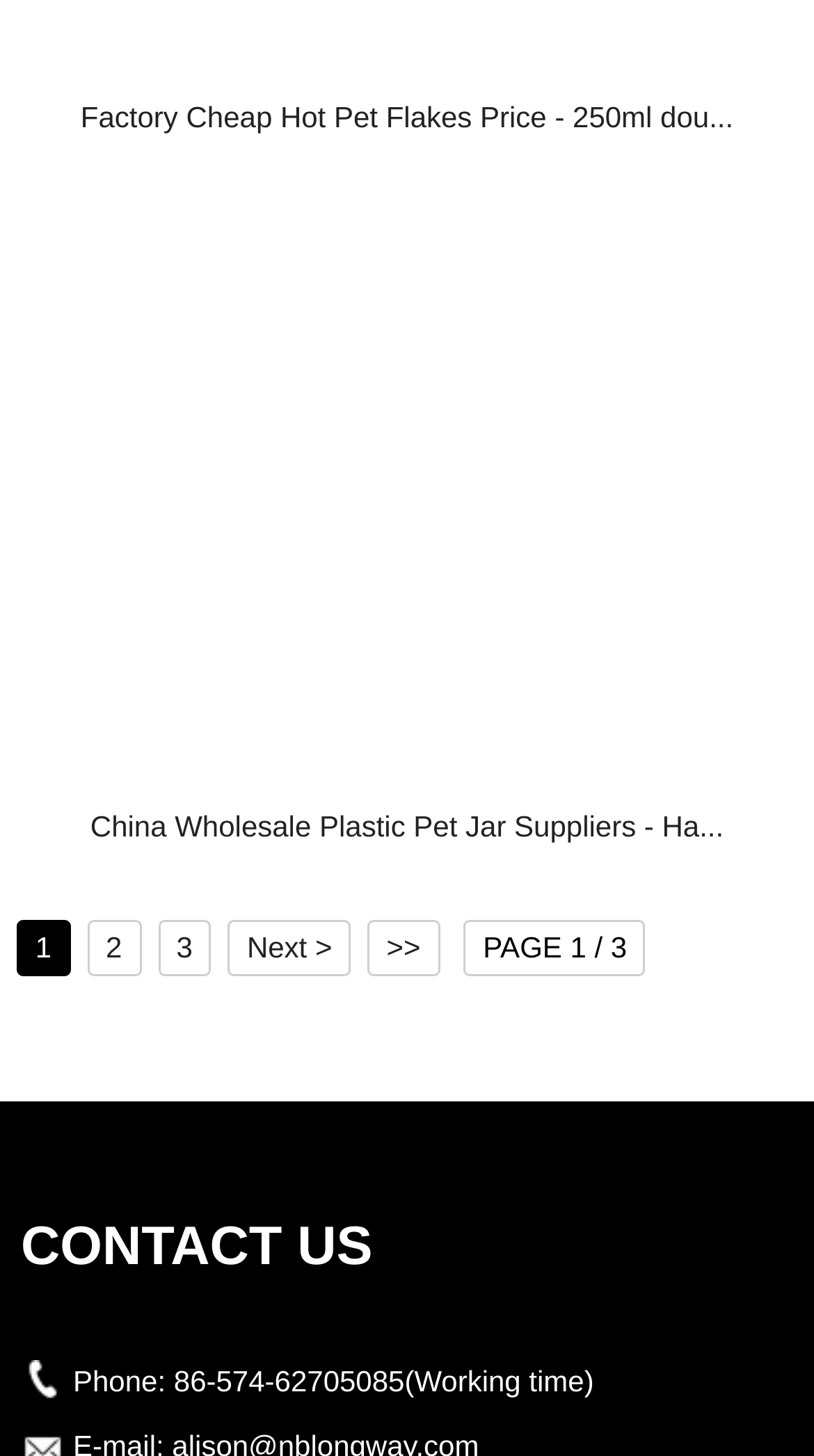Reply to the question with a single word or phrase:
How many navigation links are there?

5